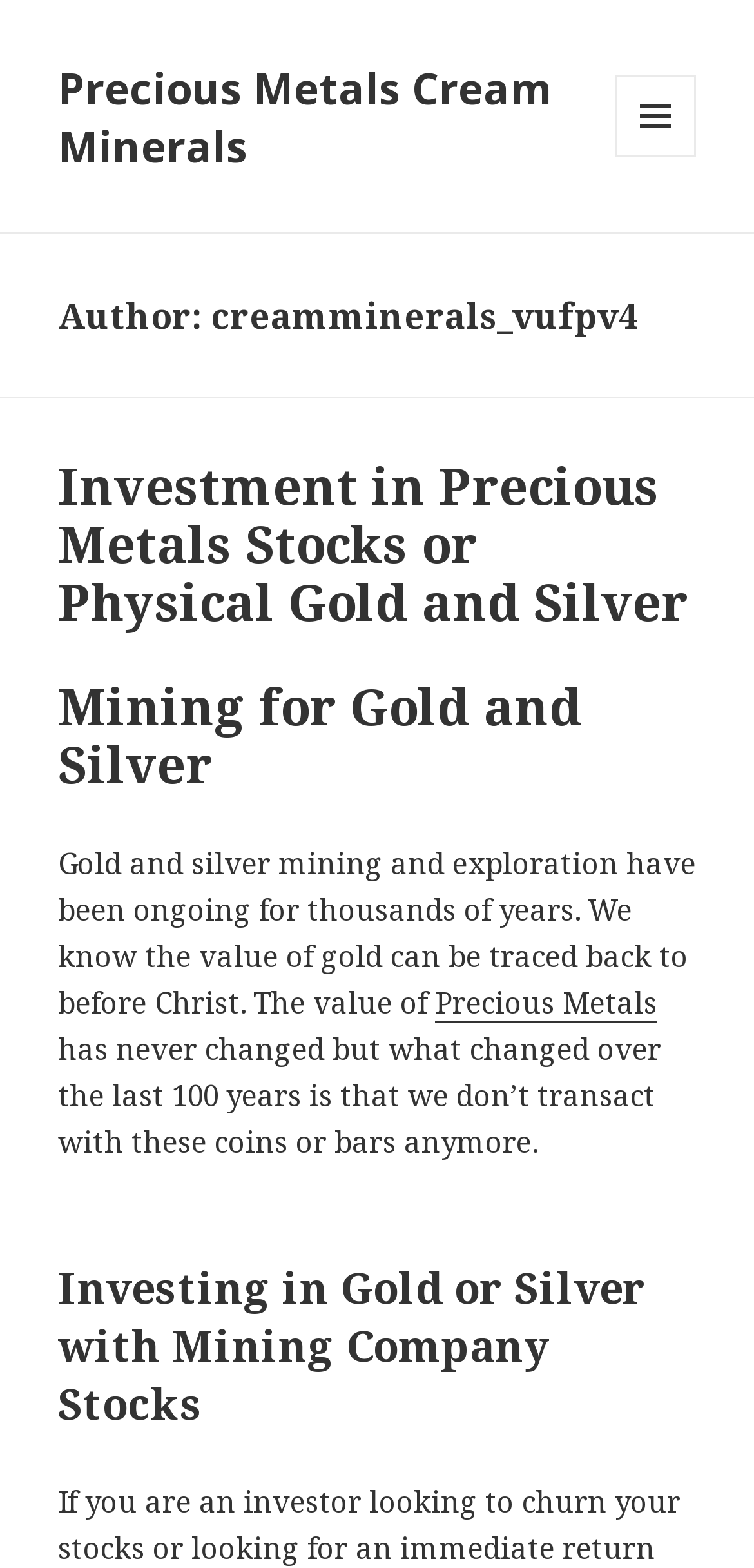Locate and provide the bounding box coordinates for the HTML element that matches this description: "Precious Metals".

[0.577, 0.626, 0.872, 0.652]